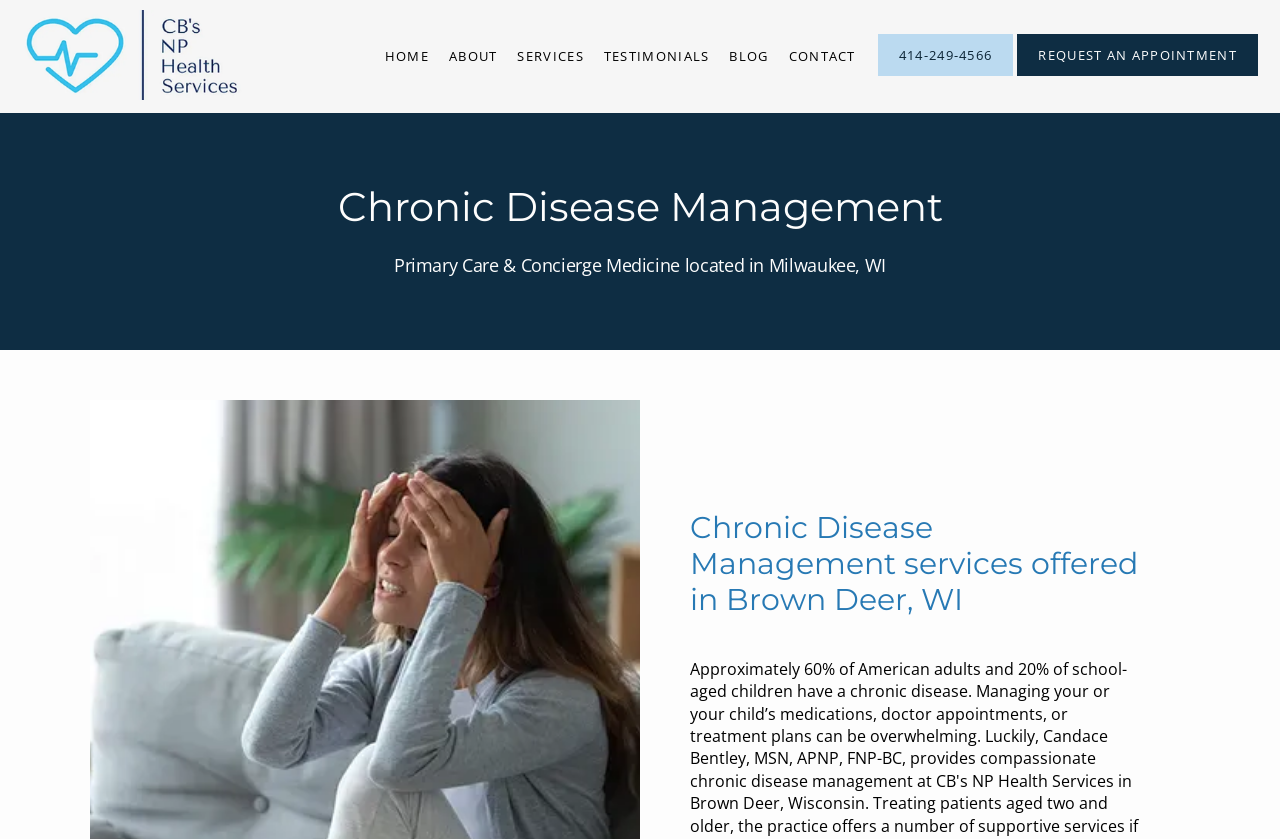Based on the element description Request an appointment, identify the bounding box of the UI element in the given webpage screenshot. The coordinates should be in the format (top-left x, top-left y, bottom-right x, bottom-right y) and must be between 0 and 1.

[0.793, 0.08, 0.984, 0.097]